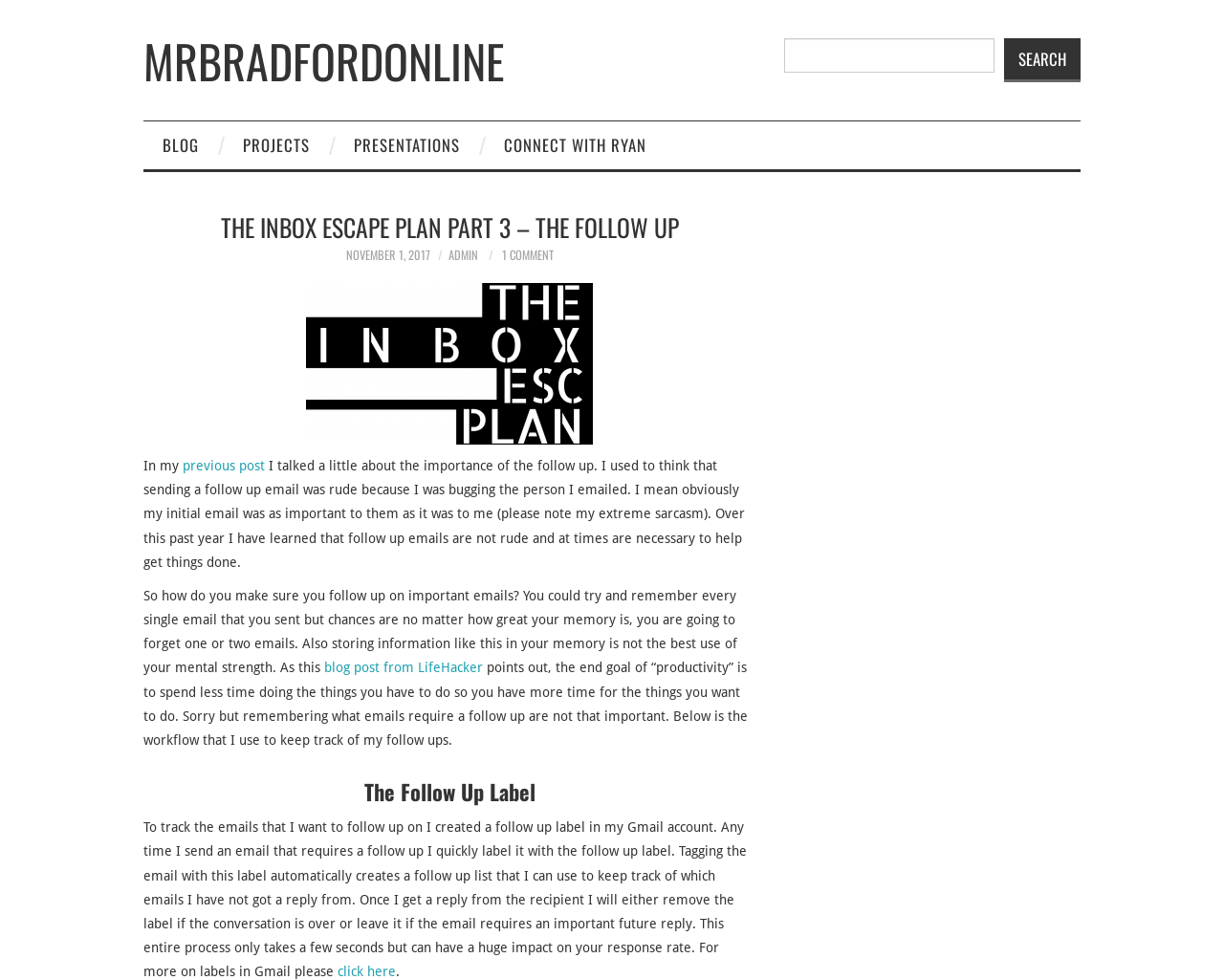What is the purpose of sending follow-up emails?
Could you answer the question in a detailed manner, providing as much information as possible?

The purpose of sending follow-up emails is to help get things done, as mentioned in the blog post, and to ensure that important emails do not get forgotten.